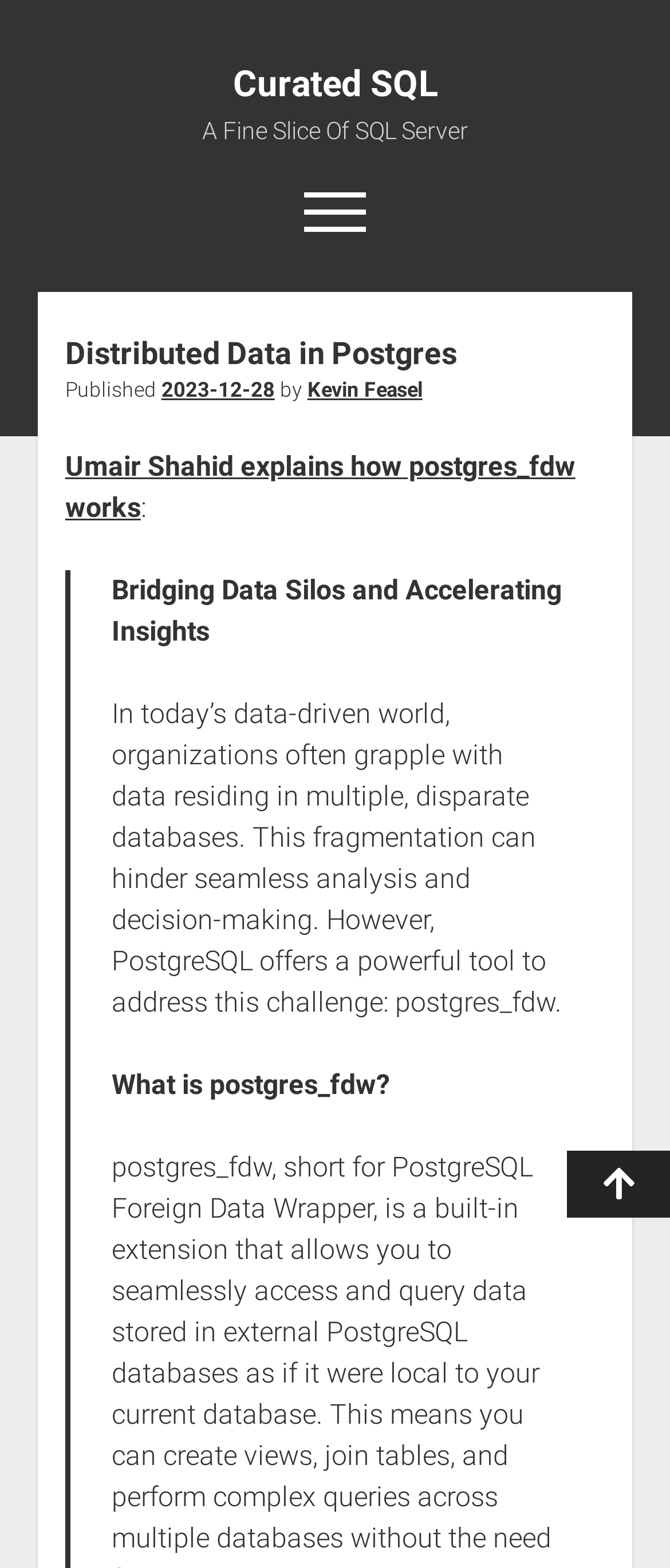Can you find the bounding box coordinates for the element that needs to be clicked to execute this instruction: "Read about the author"? The coordinates should be given as four float numbers between 0 and 1, i.e., [left, top, right, bottom].

[0.459, 0.241, 0.631, 0.256]